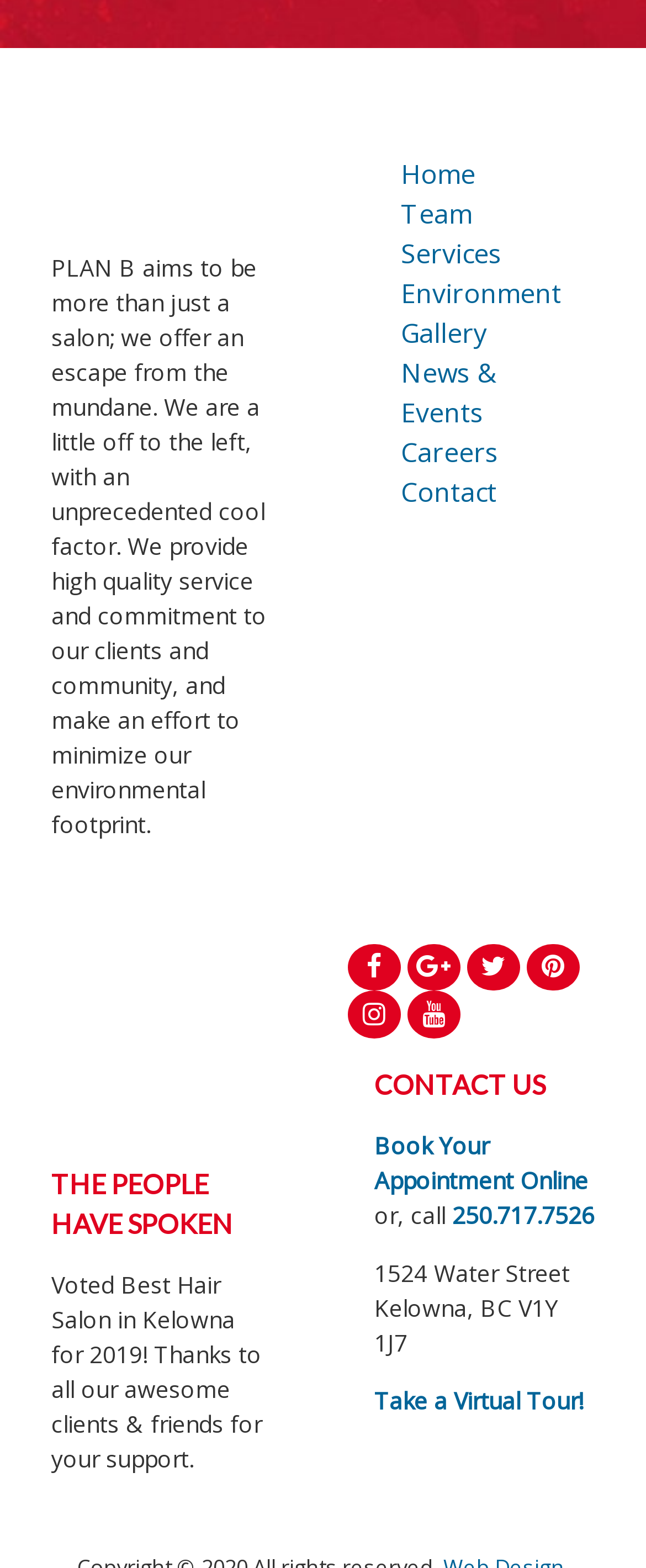Provide the bounding box coordinates of the HTML element described by the text: "News & Events".

[0.621, 0.226, 0.767, 0.274]